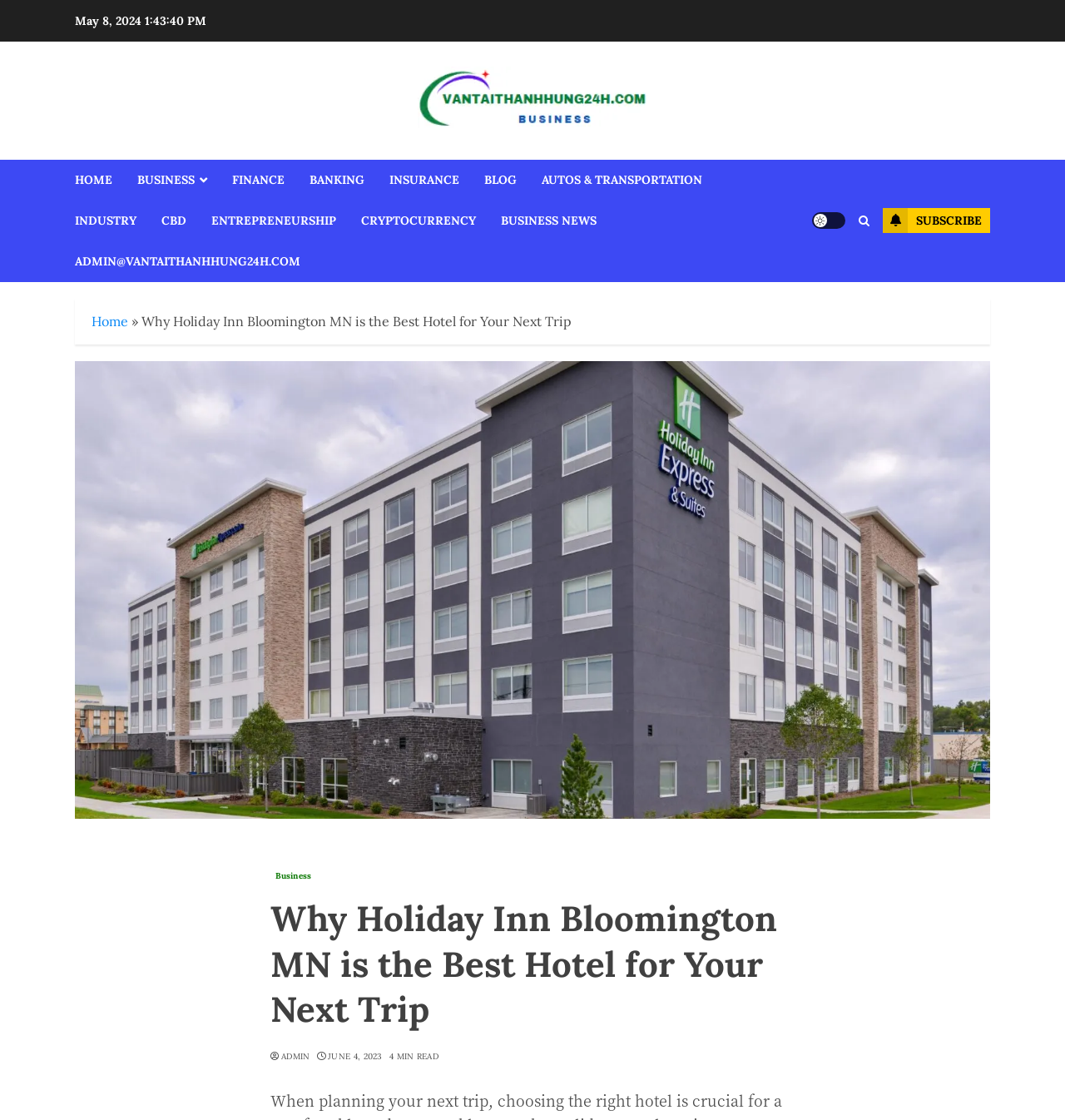Please determine the bounding box coordinates of the element to click in order to execute the following instruction: "Click on the 'SUBSCRIBE' button". The coordinates should be four float numbers between 0 and 1, specified as [left, top, right, bottom].

[0.829, 0.186, 0.93, 0.208]